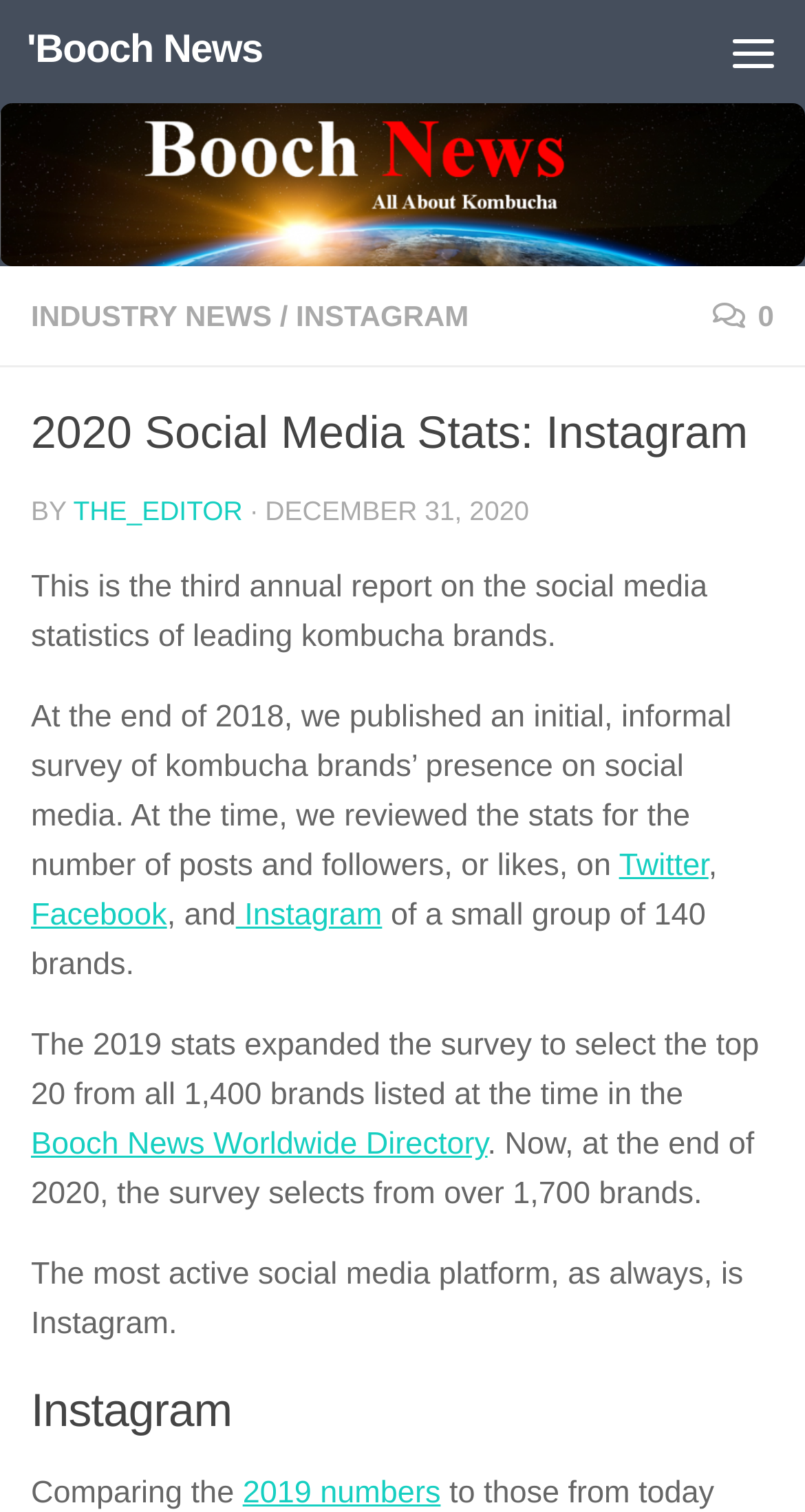Specify the bounding box coordinates of the element's region that should be clicked to achieve the following instruction: "Skip to content". The bounding box coordinates consist of four float numbers between 0 and 1, in the format [left, top, right, bottom].

[0.01, 0.005, 0.425, 0.07]